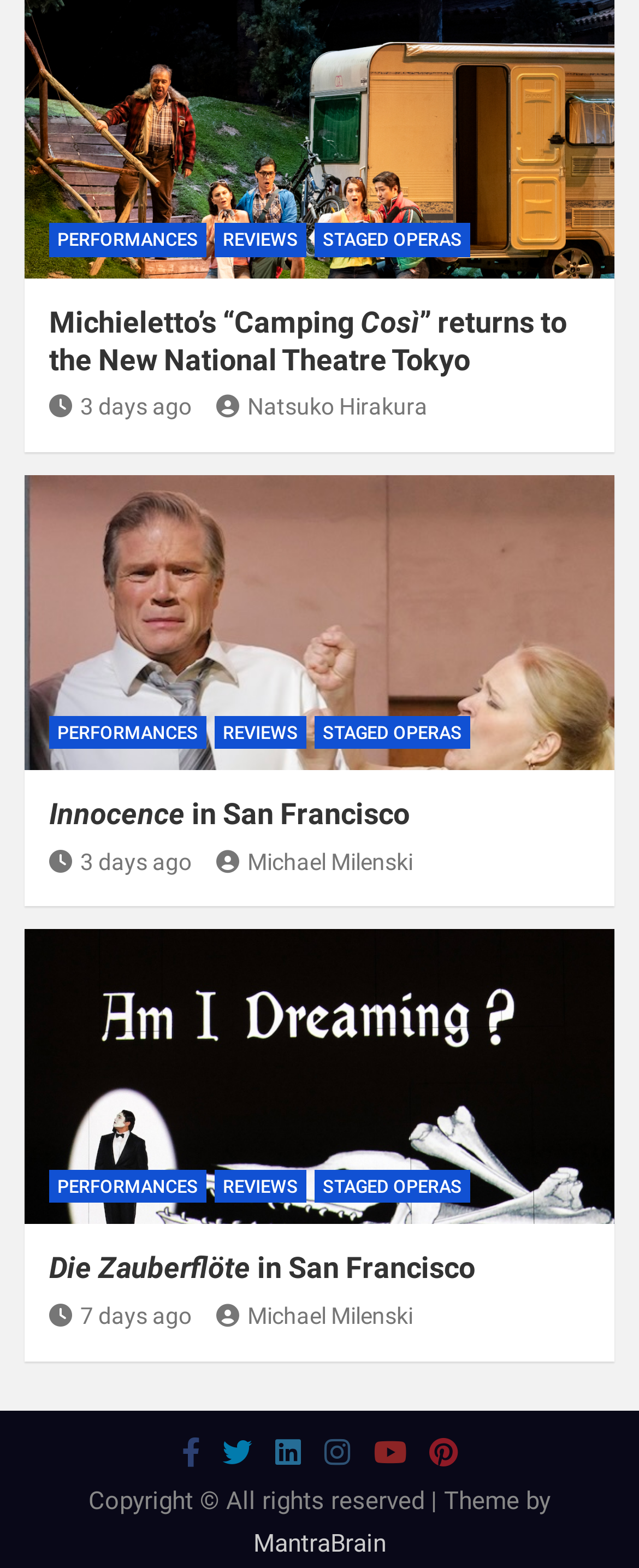Show the bounding box coordinates for the HTML element described as: "Innocence in San Francisco".

[0.077, 0.508, 0.641, 0.53]